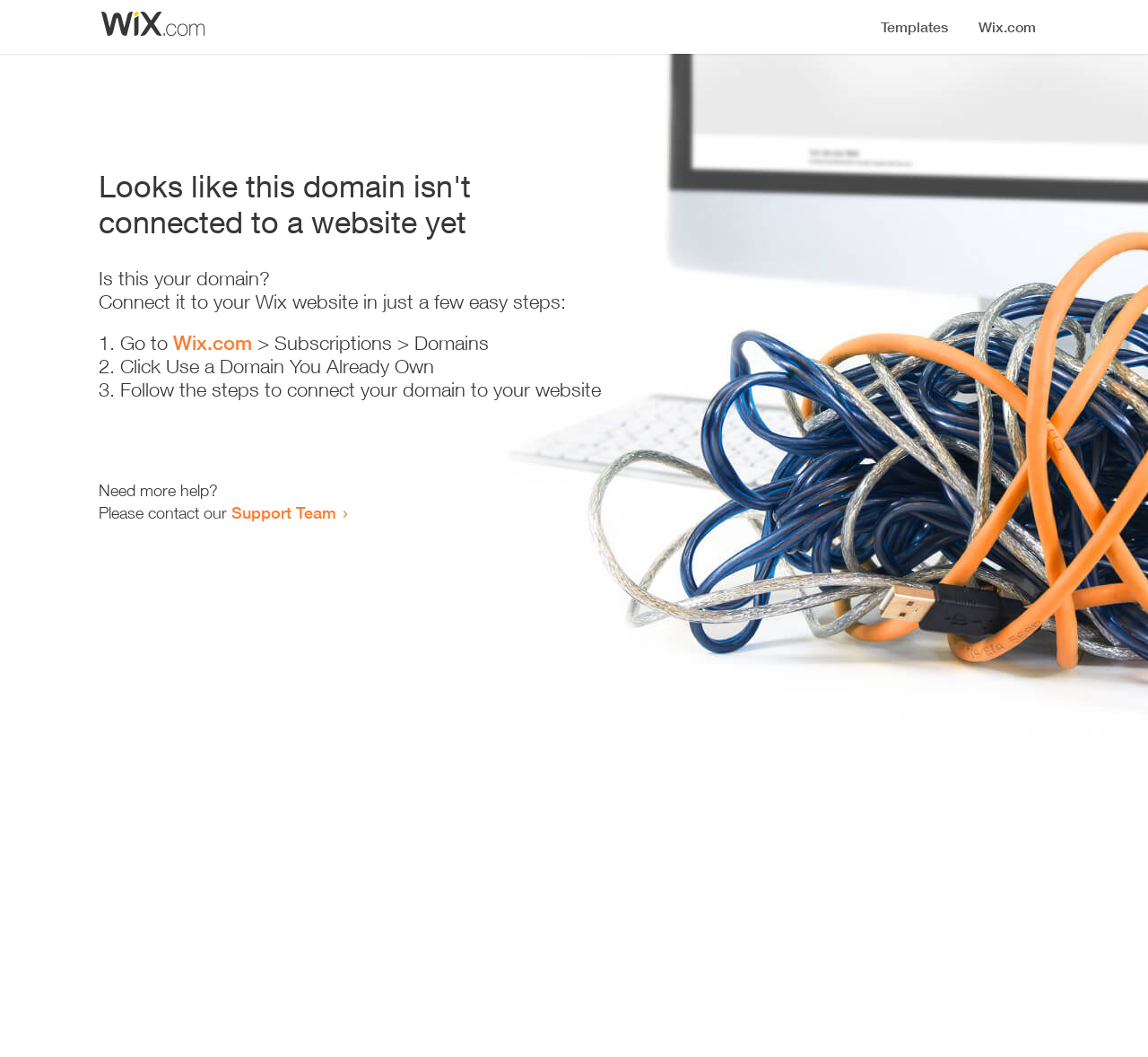What is the current status of this domain?
Kindly offer a comprehensive and detailed response to the question.

Based on the heading 'Looks like this domain isn't connected to a website yet', it is clear that the current status of this domain is not connected to a website.